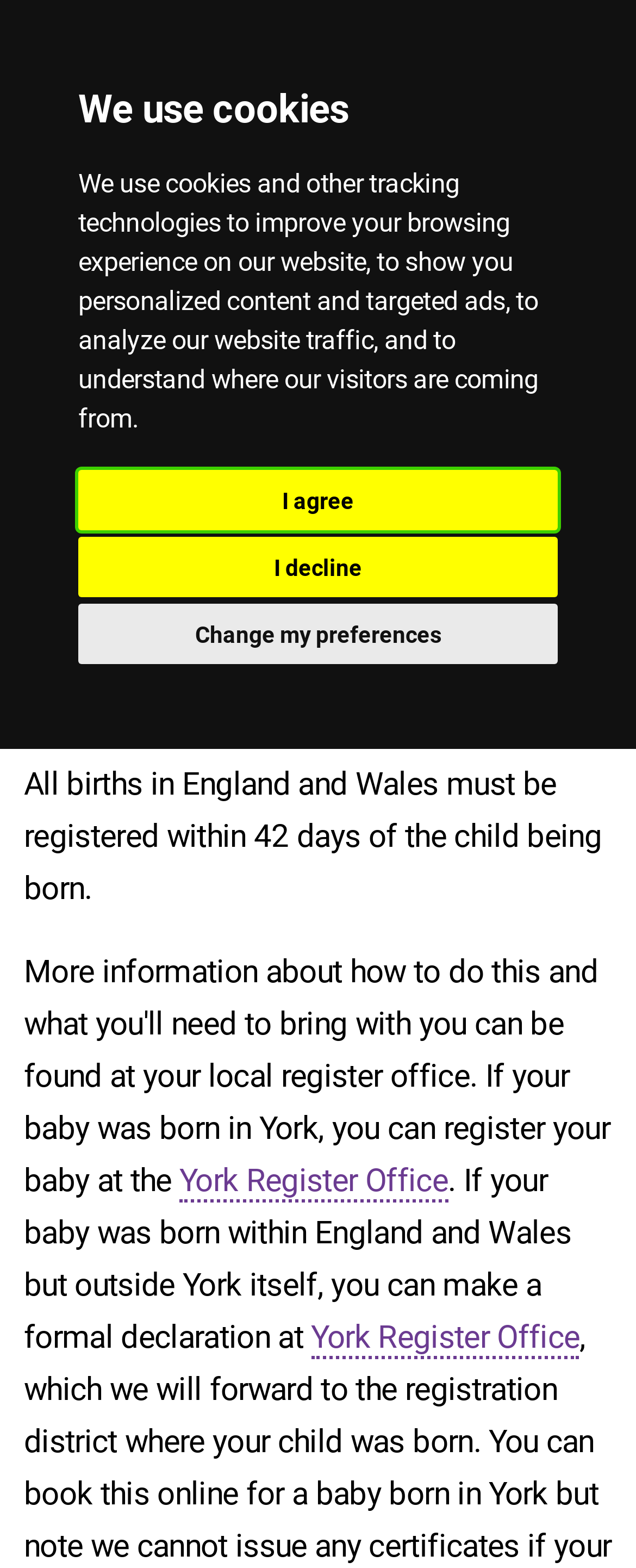Locate the bounding box coordinates of the clickable element to fulfill the following instruction: "go to 'Babies and young children'". Provide the coordinates as four float numbers between 0 and 1 in the format [left, top, right, bottom].

[0.052, 0.279, 0.518, 0.306]